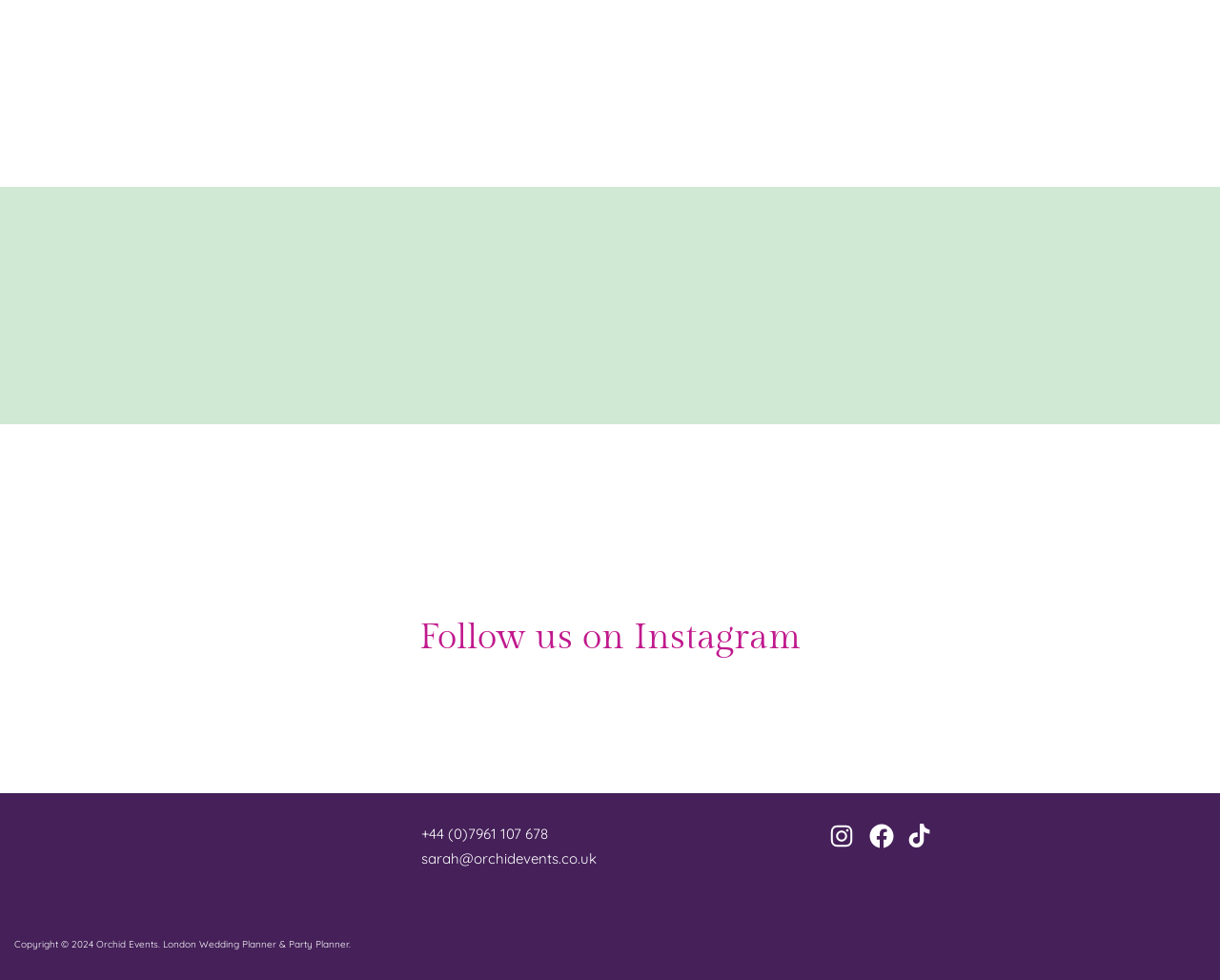Determine the bounding box coordinates for the element that should be clicked to follow this instruction: "Visit 'CELEBRATIONS GALLERY'". The coordinates should be given as four float numbers between 0 and 1, in the format [left, top, right, bottom].

[0.407, 0.618, 0.593, 0.656]